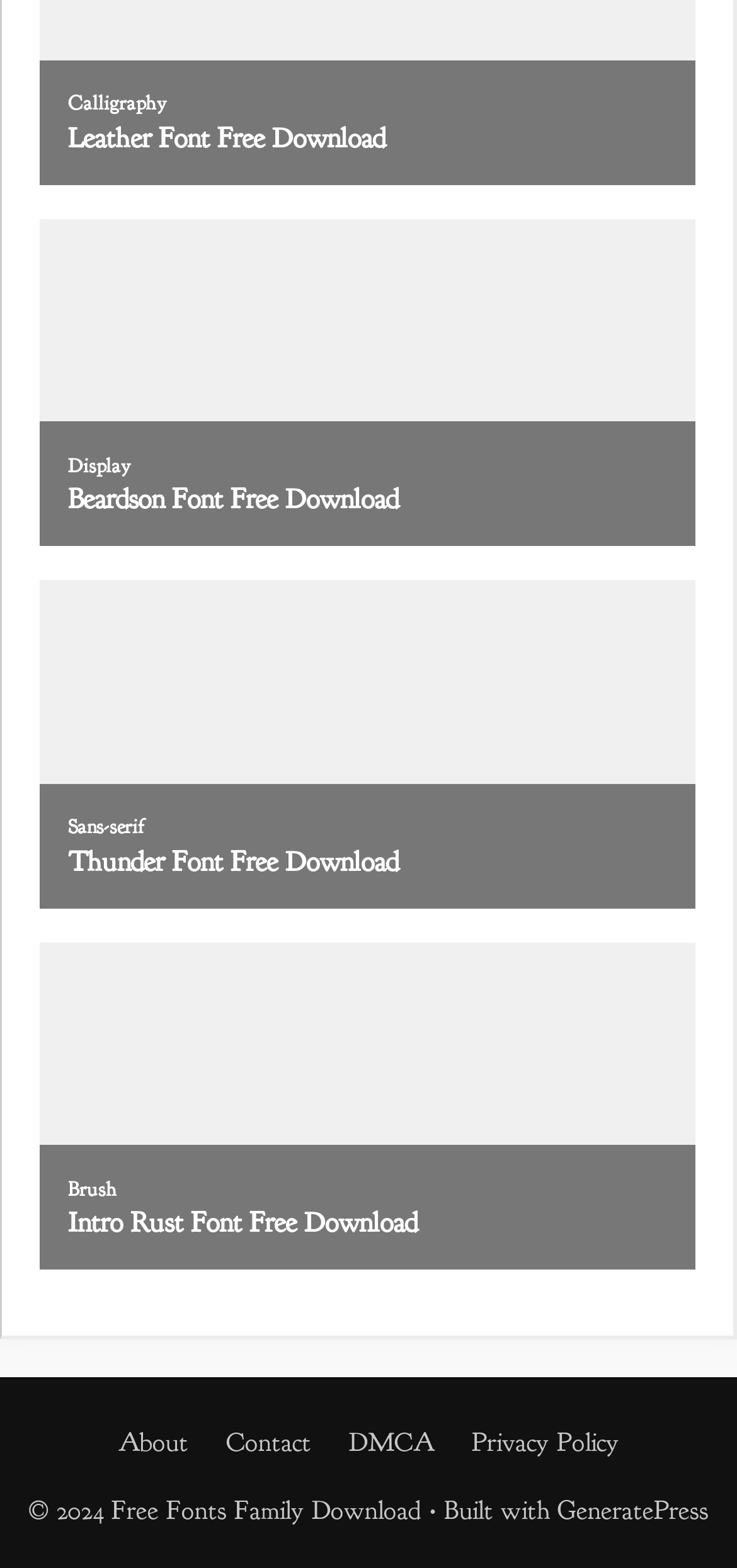Please provide the bounding box coordinates for the element that needs to be clicked to perform the instruction: "download the Thunder Font". The coordinates must consist of four float numbers between 0 and 1, formatted as [left, top, right, bottom].

[0.092, 0.54, 0.905, 0.561]